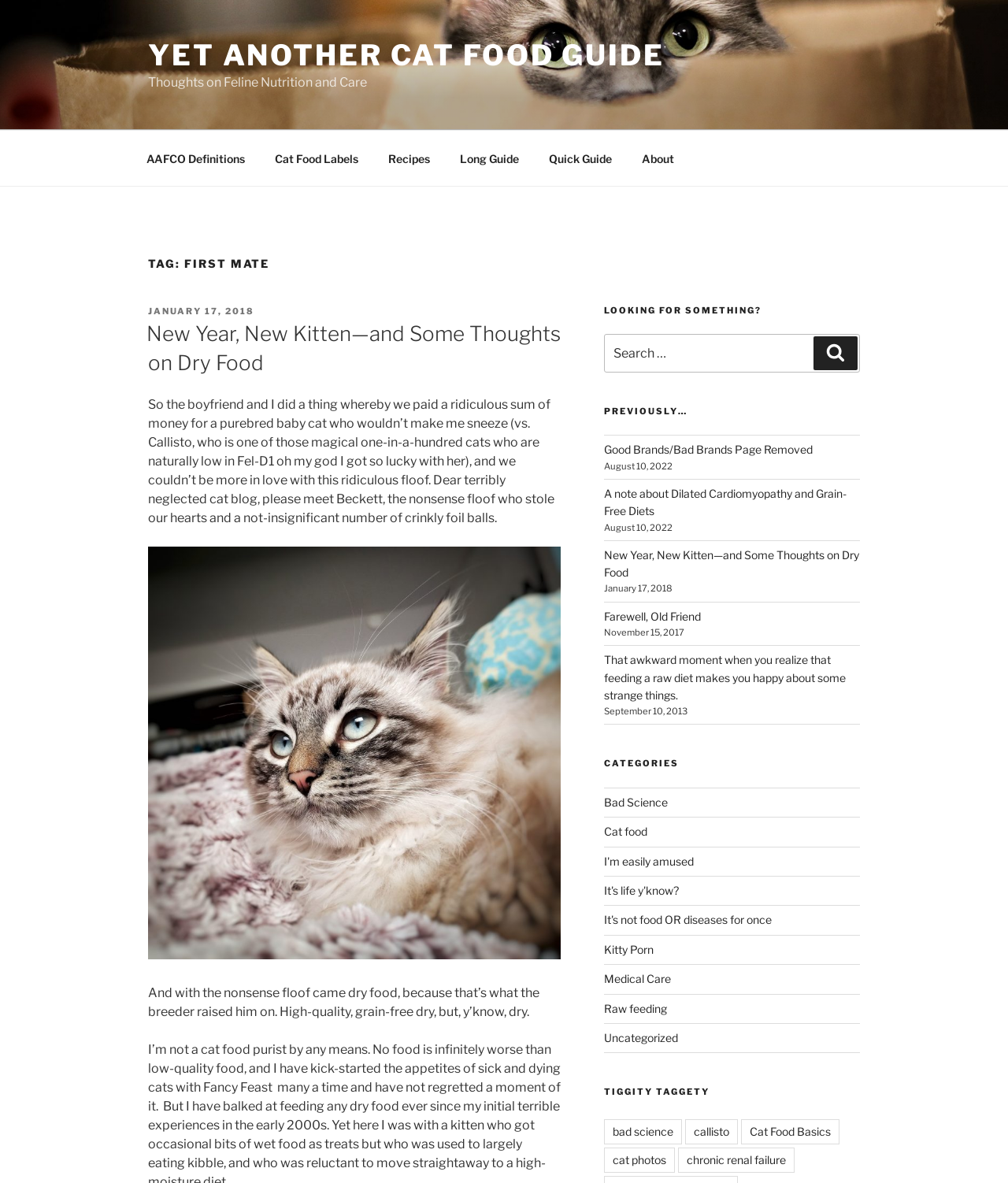Locate the bounding box of the UI element with the following description: "Cat Food Labels".

[0.259, 0.118, 0.369, 0.15]